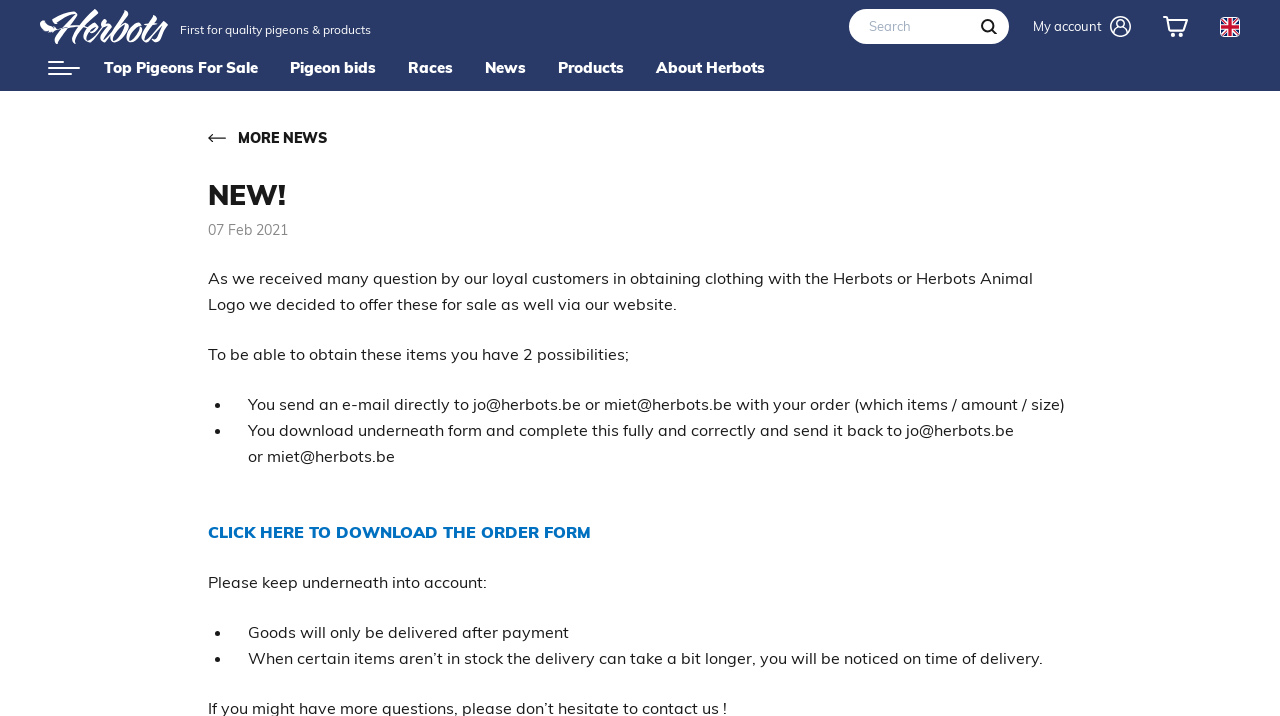Find the bounding box coordinates for the element described here: "miet@herbots.be".

[0.472, 0.55, 0.572, 0.578]